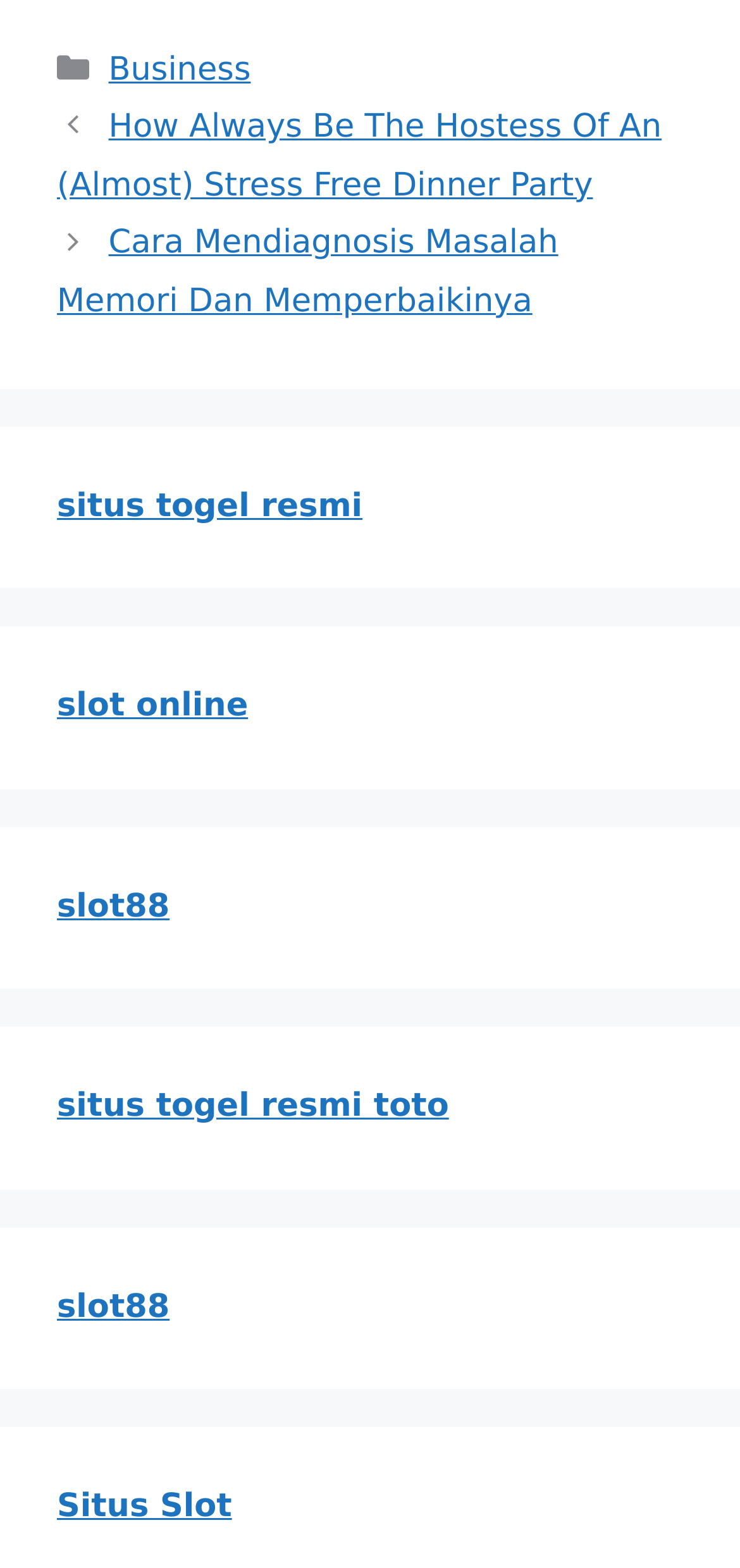Determine the bounding box coordinates of the clickable region to carry out the instruction: "Explore 'Situs Slot'".

[0.077, 0.949, 0.313, 0.973]